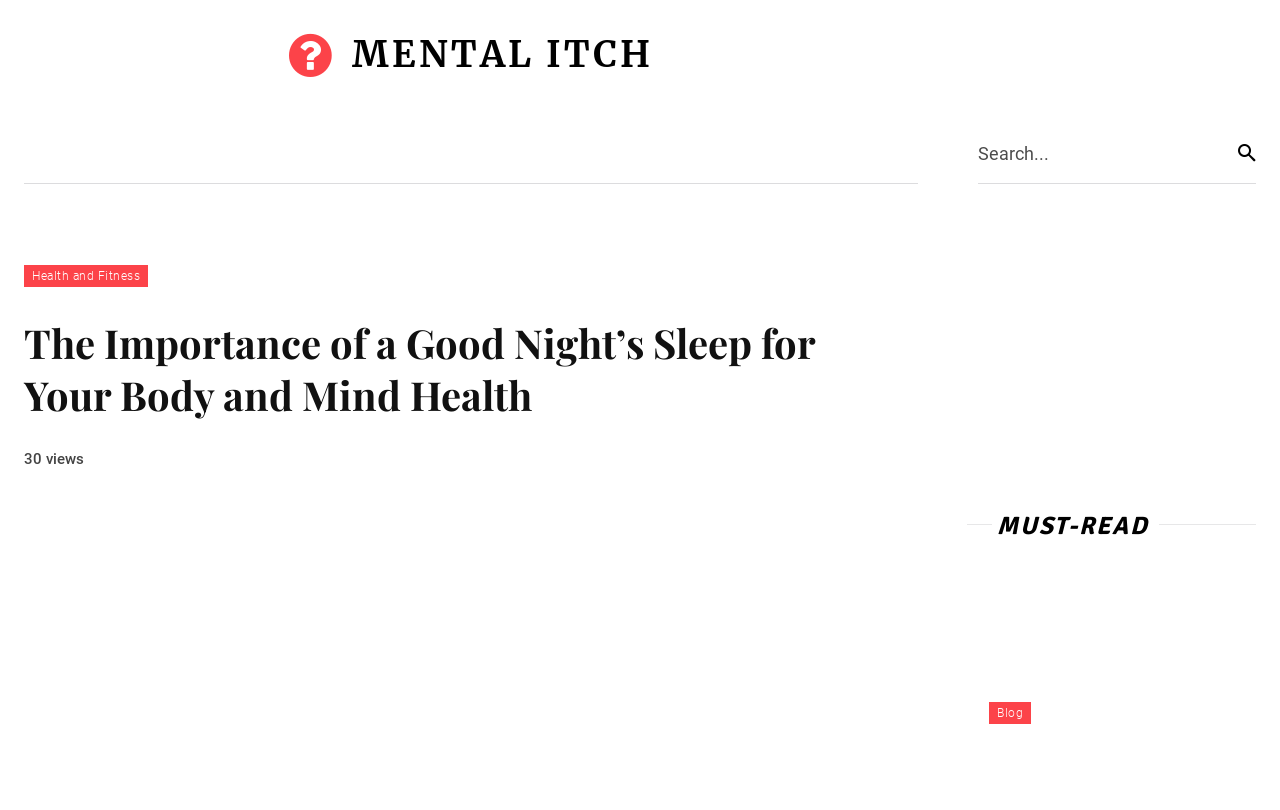What is the category of the link 'Burgers and Beer'? Examine the screenshot and reply using just one word or a brief phrase.

Food